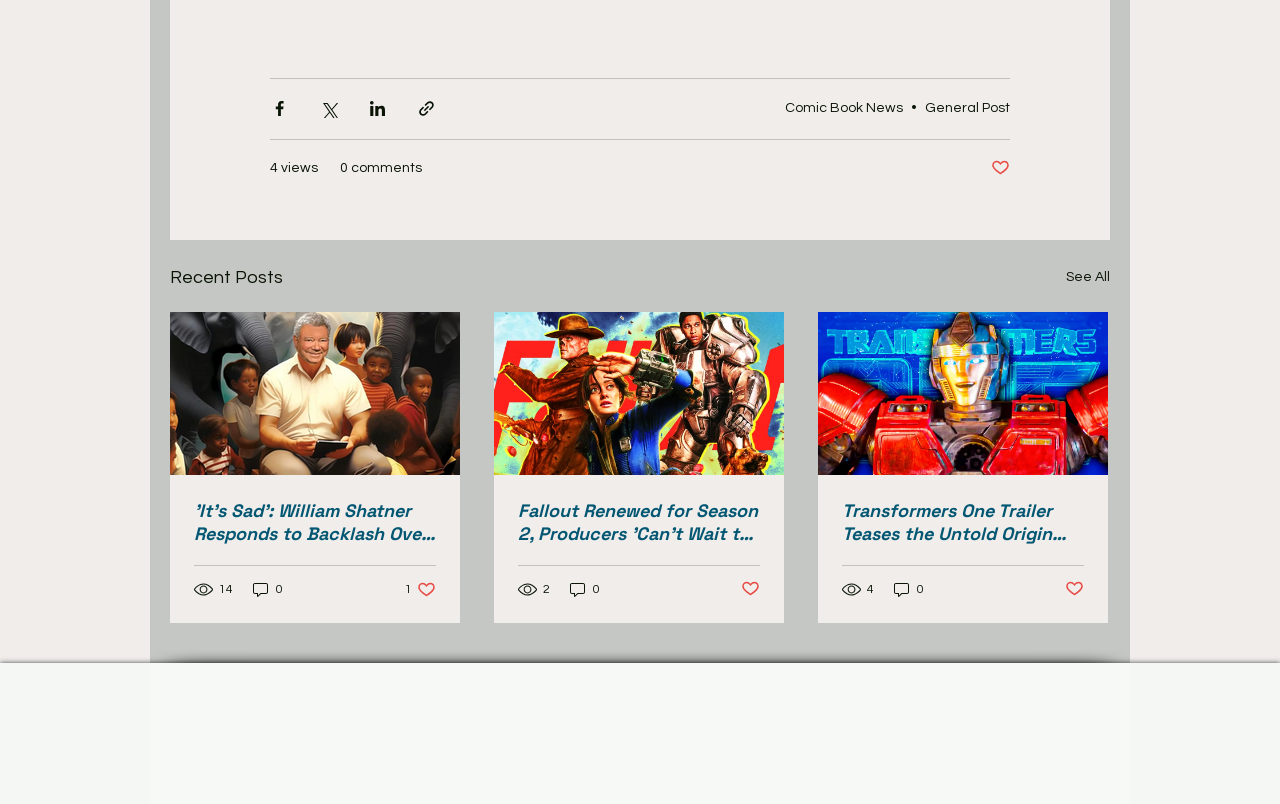Provide the bounding box coordinates of the HTML element described by the text: "title="like this post"". The coordinates should be in the format [left, top, right, bottom] with values between 0 and 1.

None